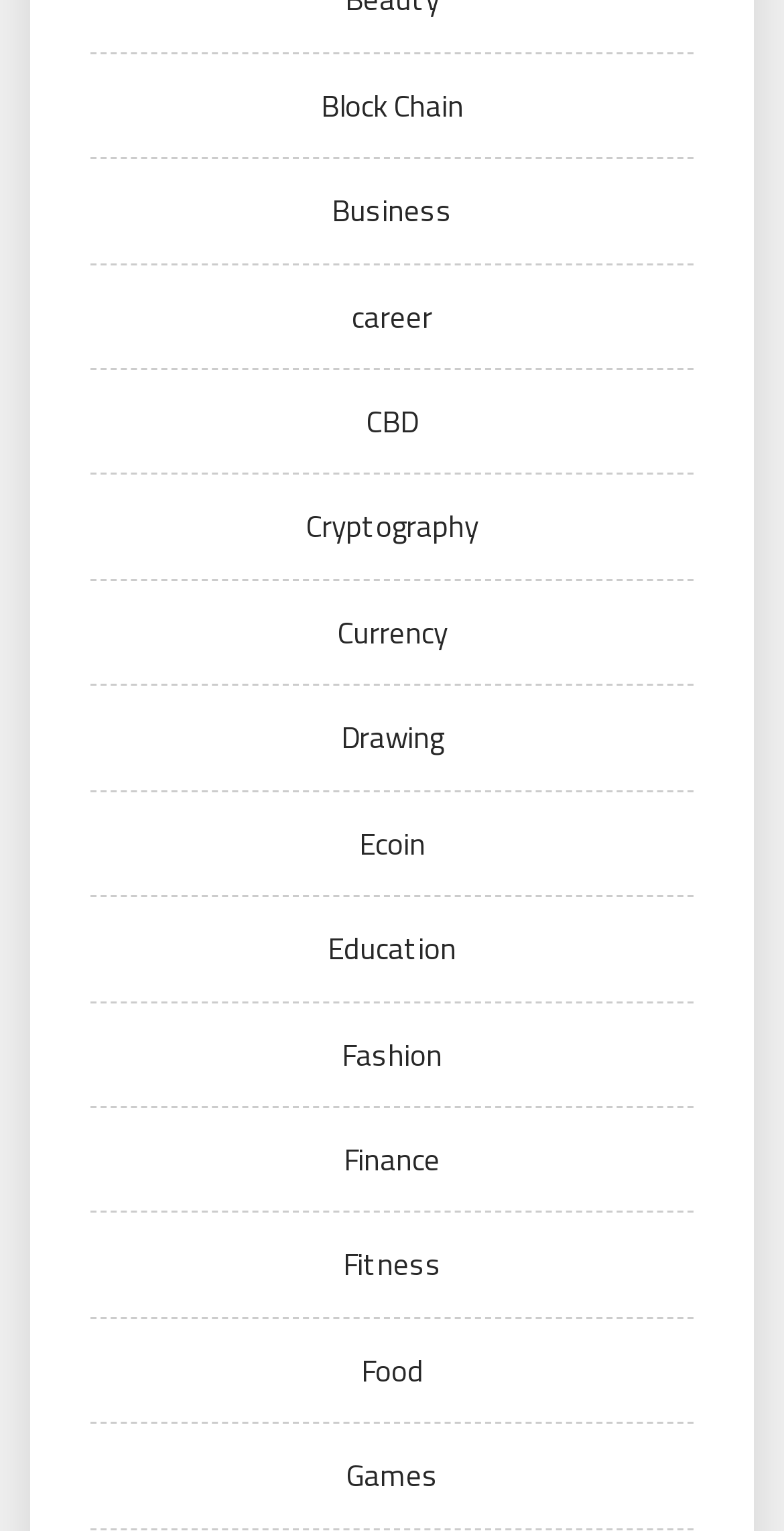Locate the bounding box coordinates of the element that should be clicked to fulfill the instruction: "Click on Block Chain".

[0.409, 0.054, 0.591, 0.084]